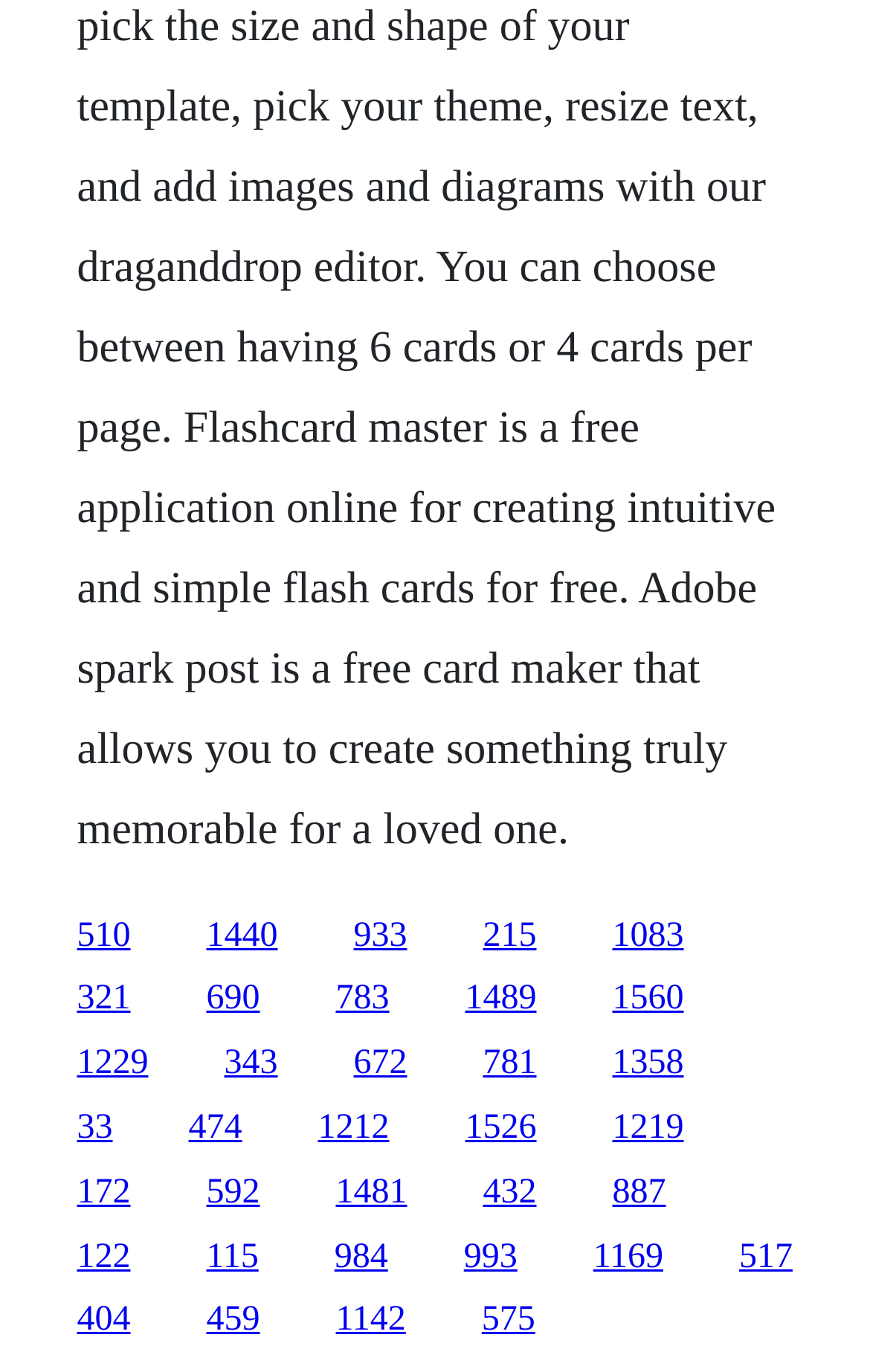Please identify the bounding box coordinates of the area I need to click to accomplish the following instruction: "Ask a question".

None